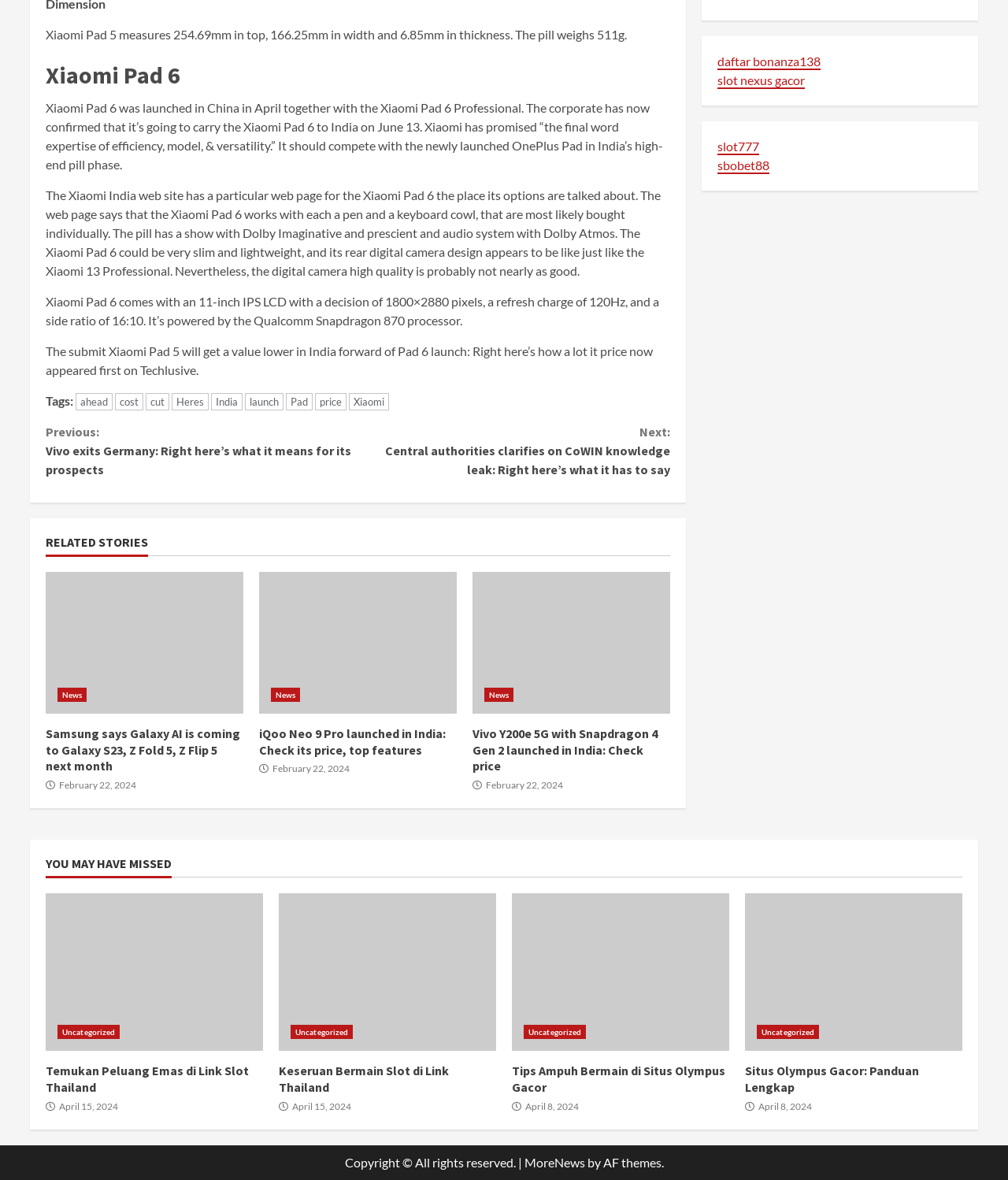Highlight the bounding box coordinates of the element that should be clicked to carry out the following instruction: "Click on 'Continue Reading'". The coordinates must be given as four float numbers ranging from 0 to 1, i.e., [left, top, right, bottom].

[0.045, 0.351, 0.665, 0.412]